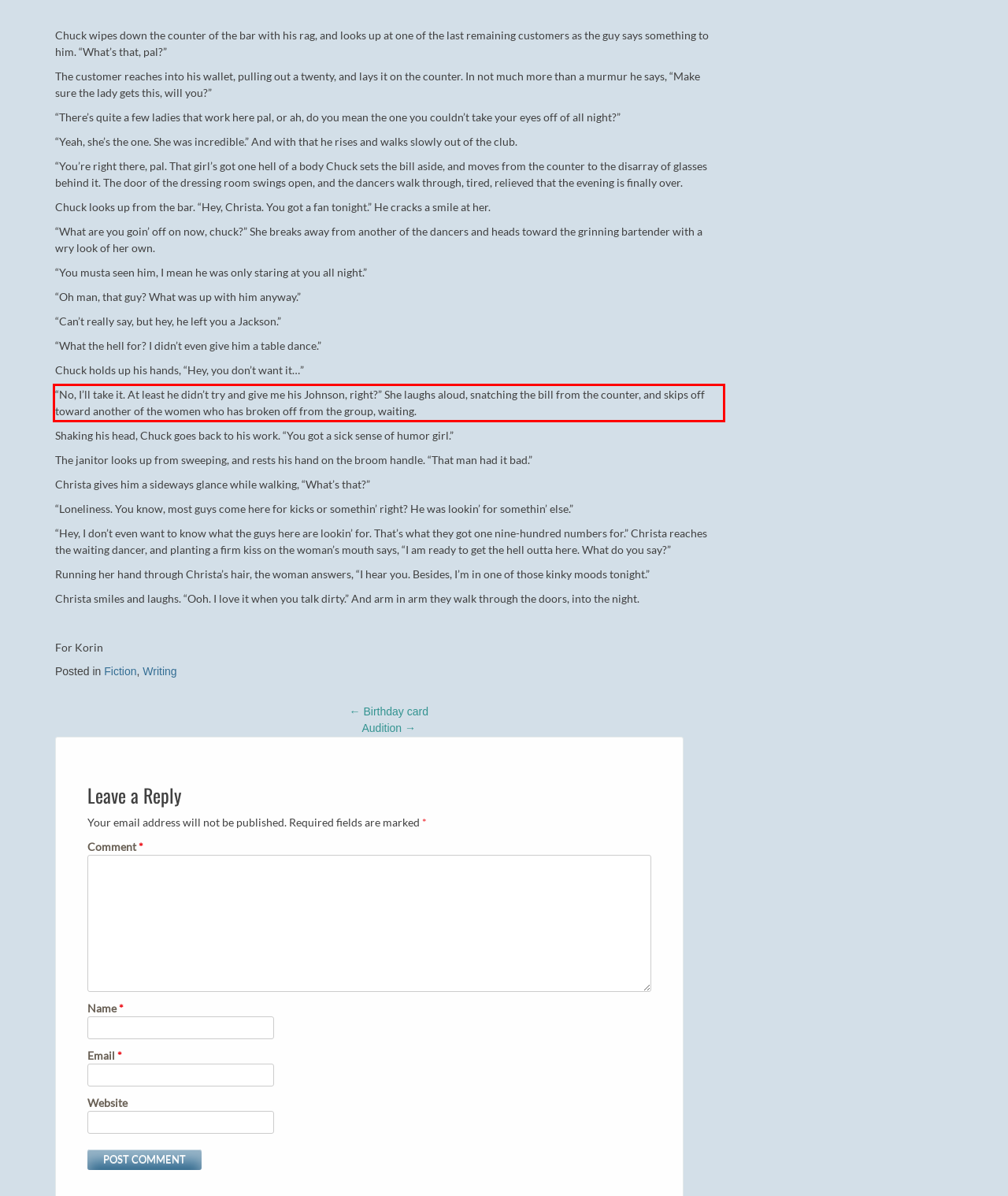Given a webpage screenshot, identify the text inside the red bounding box using OCR and extract it.

“No, I’ll take it. At least he didn’t try and give me his Johnson, right?” She laughs aloud, snatching the bill from the counter, and skips off toward another of the women who has broken off from the group, waiting.